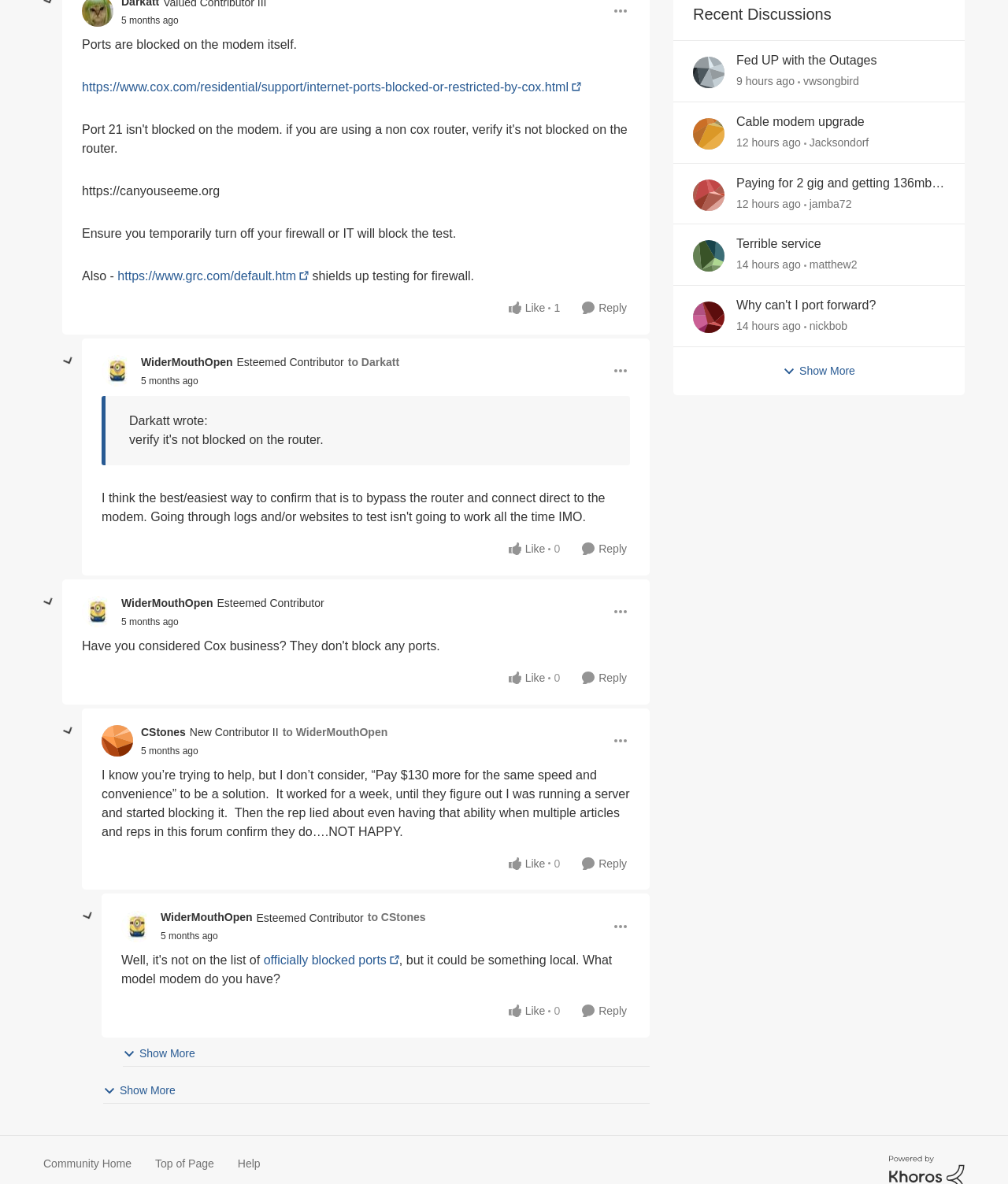Using the description "parent_node: WiderMouthOpen aria-label="collapse replies"", locate and provide the bounding box of the UI element.

[0.059, 0.297, 0.077, 0.313]